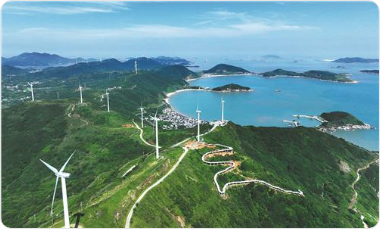Refer to the screenshot and give an in-depth answer to this question: What is the main theme of the image?

The image showcases a harmonious blend of nature and renewable energy, highlighting the importance of biodiversity and the need for eco-friendly initiatives, which is the main theme of the image.